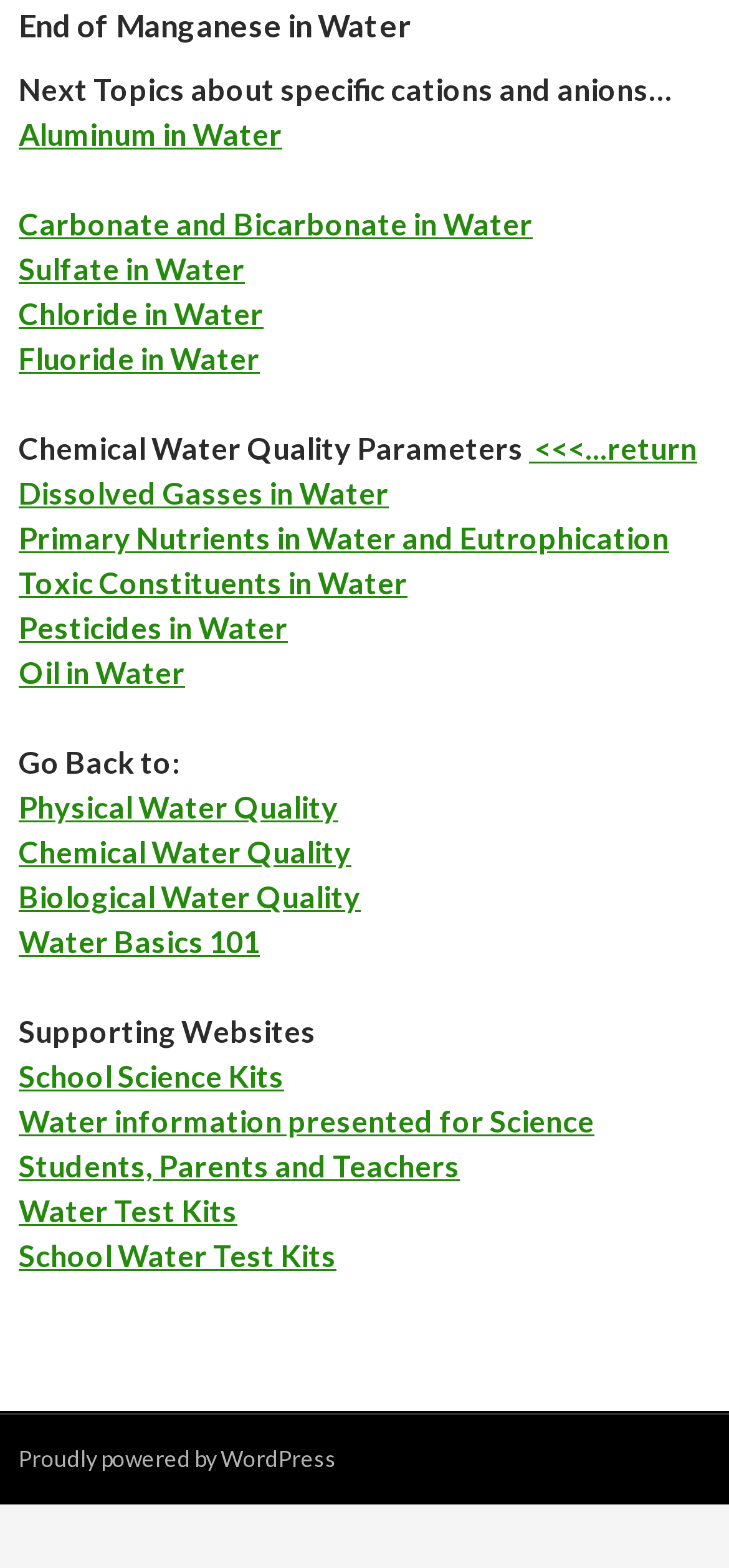What is the last topic listed under 'Next Topics about specific cations and anions…'?
Provide a thorough and detailed answer to the question.

I looked at the list of links under the static text 'Next Topics about specific cations and anions…' and found that the last topic listed is 'Oil in Water'.